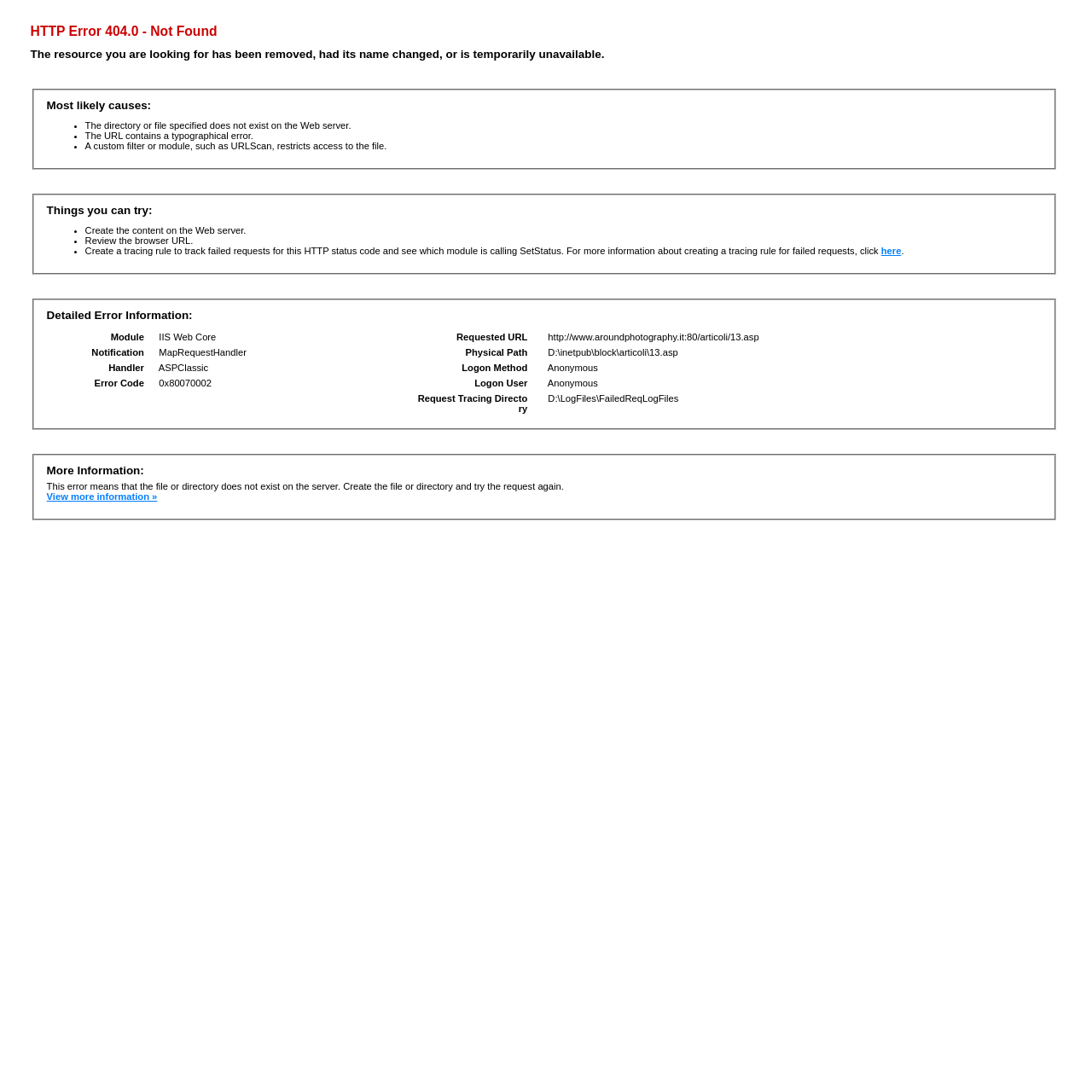What are the possible reasons for this error?
Provide a well-explained and detailed answer to the question.

The webpage lists three possible reasons for the HTTP error 404.0: the directory or file specified does not exist on the Web server, the URL contains a typographical error, or a custom filter or module restricts access to the file.